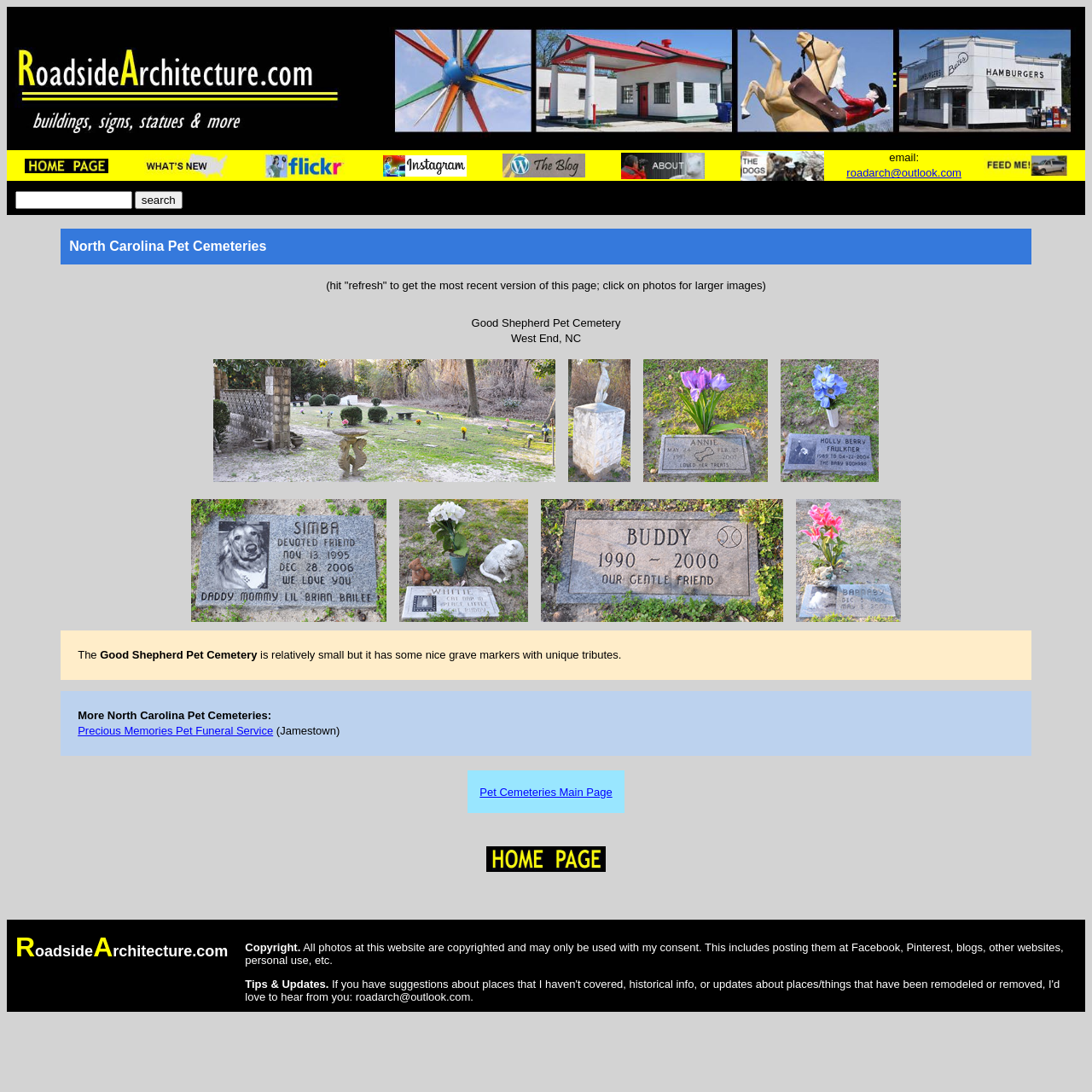Identify the bounding box coordinates of the region that needs to be clicked to carry out this instruction: "go to Pet Cemeteries Main Page". Provide these coordinates as four float numbers ranging from 0 to 1, i.e., [left, top, right, bottom].

[0.428, 0.706, 0.572, 0.745]